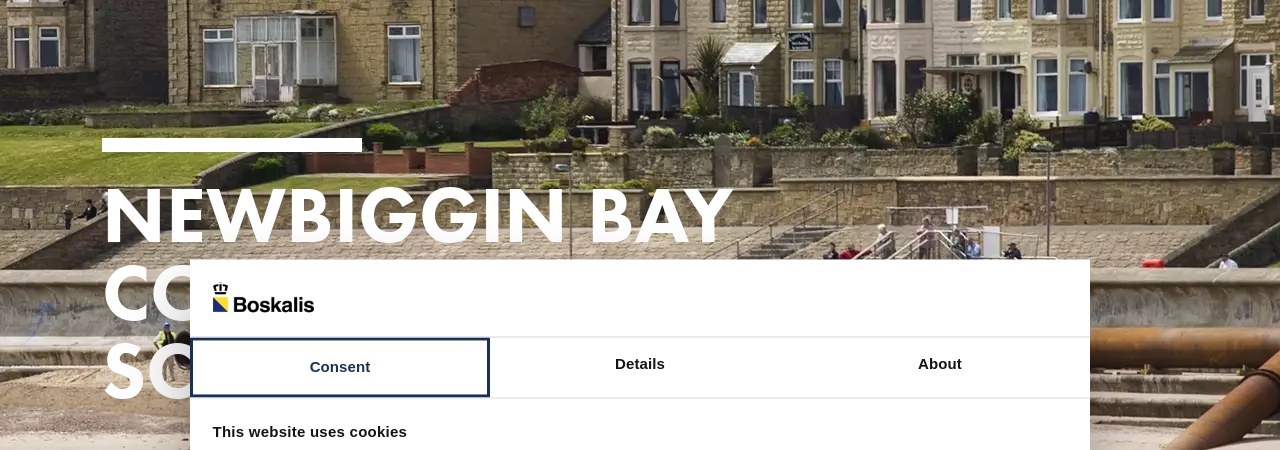Who is spearheading the coastal protection efforts?
Please provide a detailed and comprehensive answer to the question.

The layout reveals a mix of coastal scenery and architectural elements, illustrating the area's charm while highlighting the ongoing coastal protection efforts spearheaded by Boskalis.